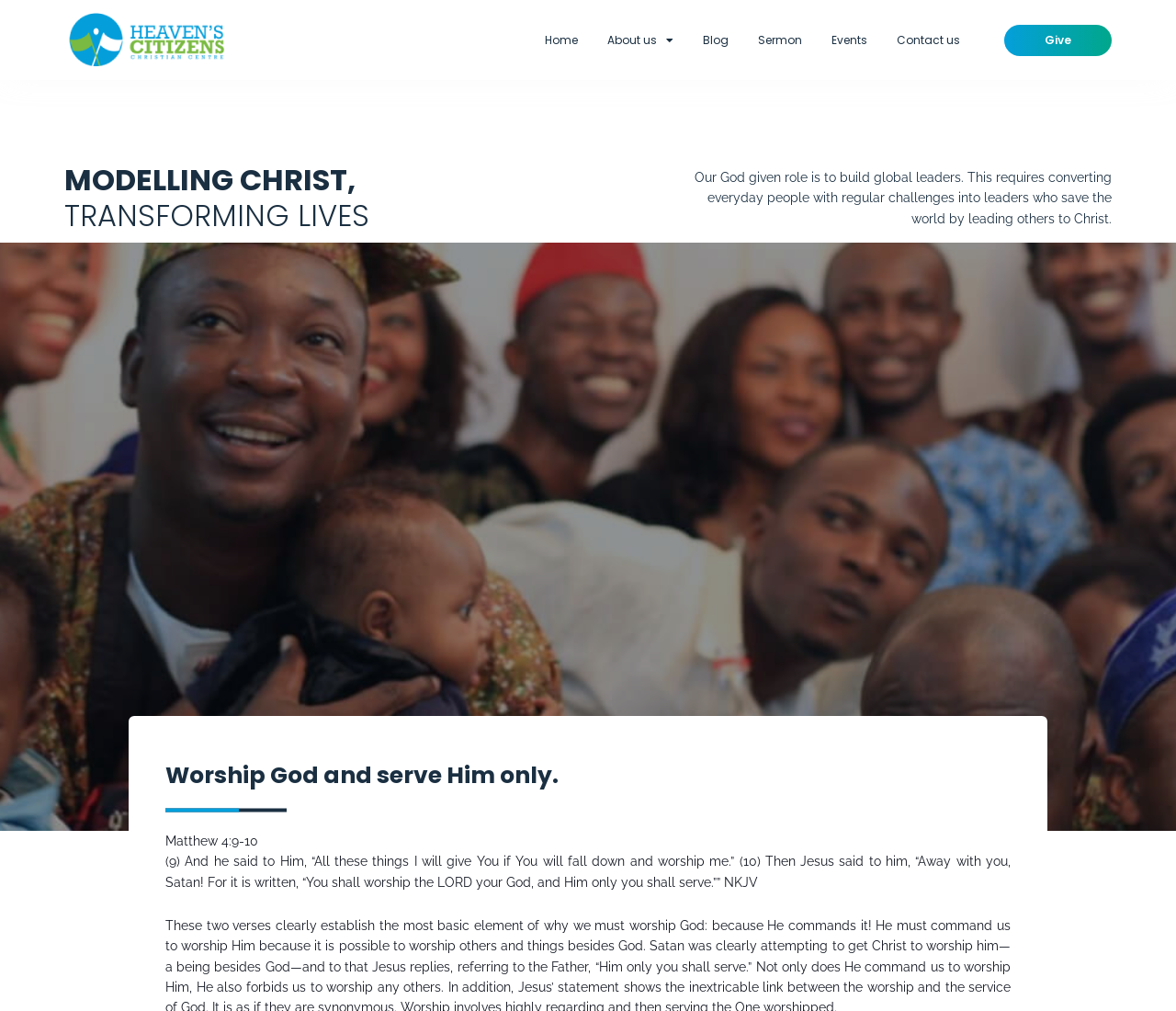Provide your answer to the question using just one word or phrase: What is the name of the organization?

HCCC